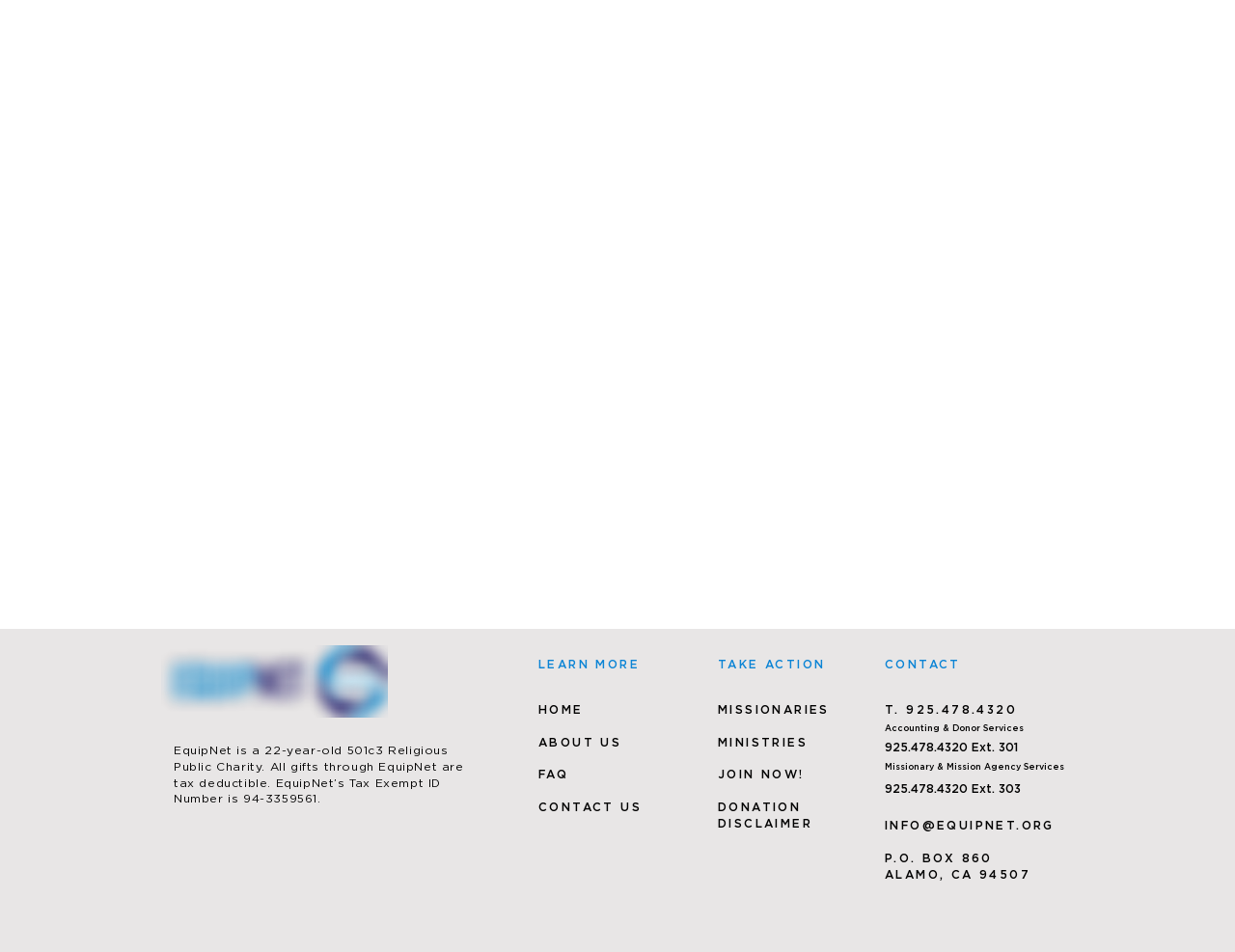Using the description: "MINISTRIES", identify the bounding box of the corresponding UI element in the screenshot.

[0.581, 0.773, 0.654, 0.787]